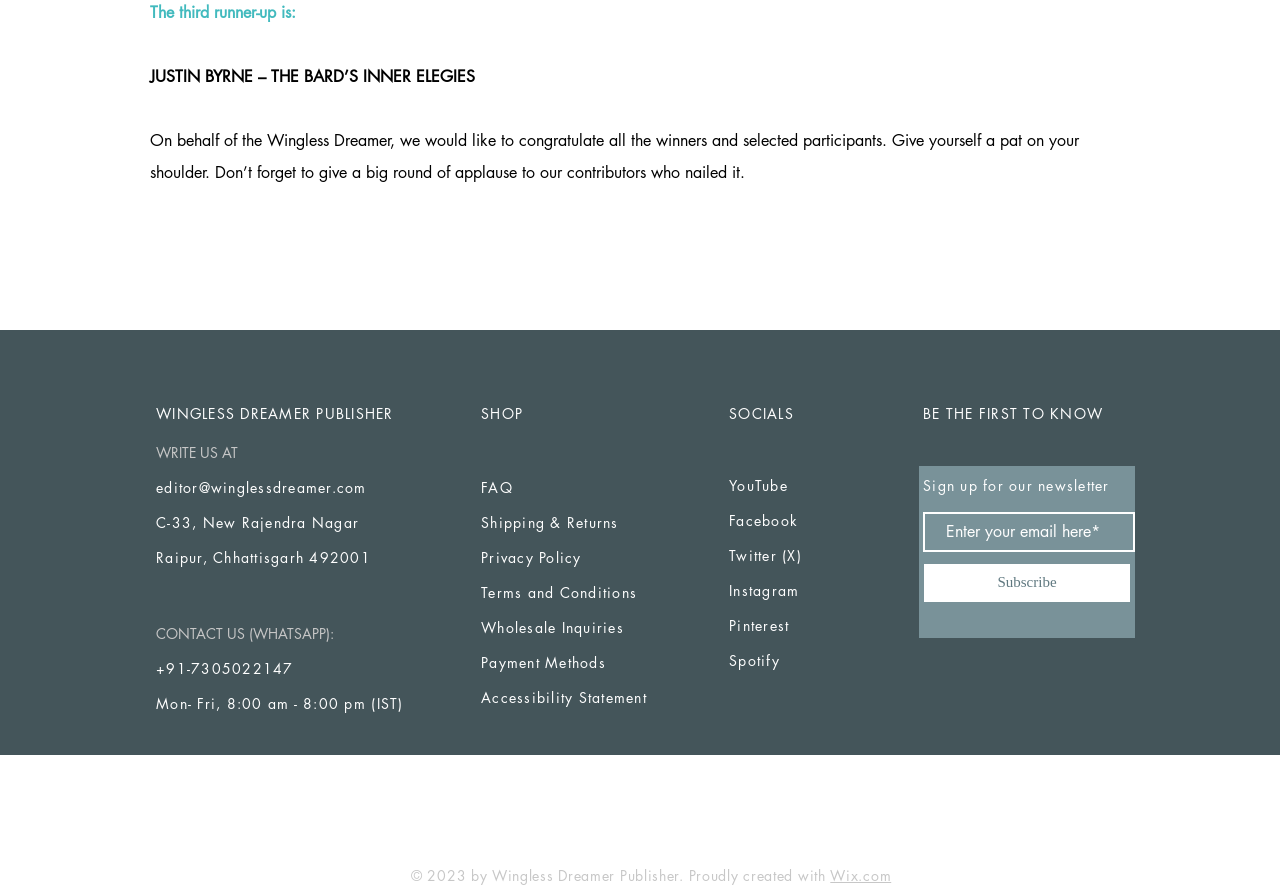What is the phone number for WhatsApp contact?
Answer the question with a single word or phrase by looking at the picture.

+91-7305022147